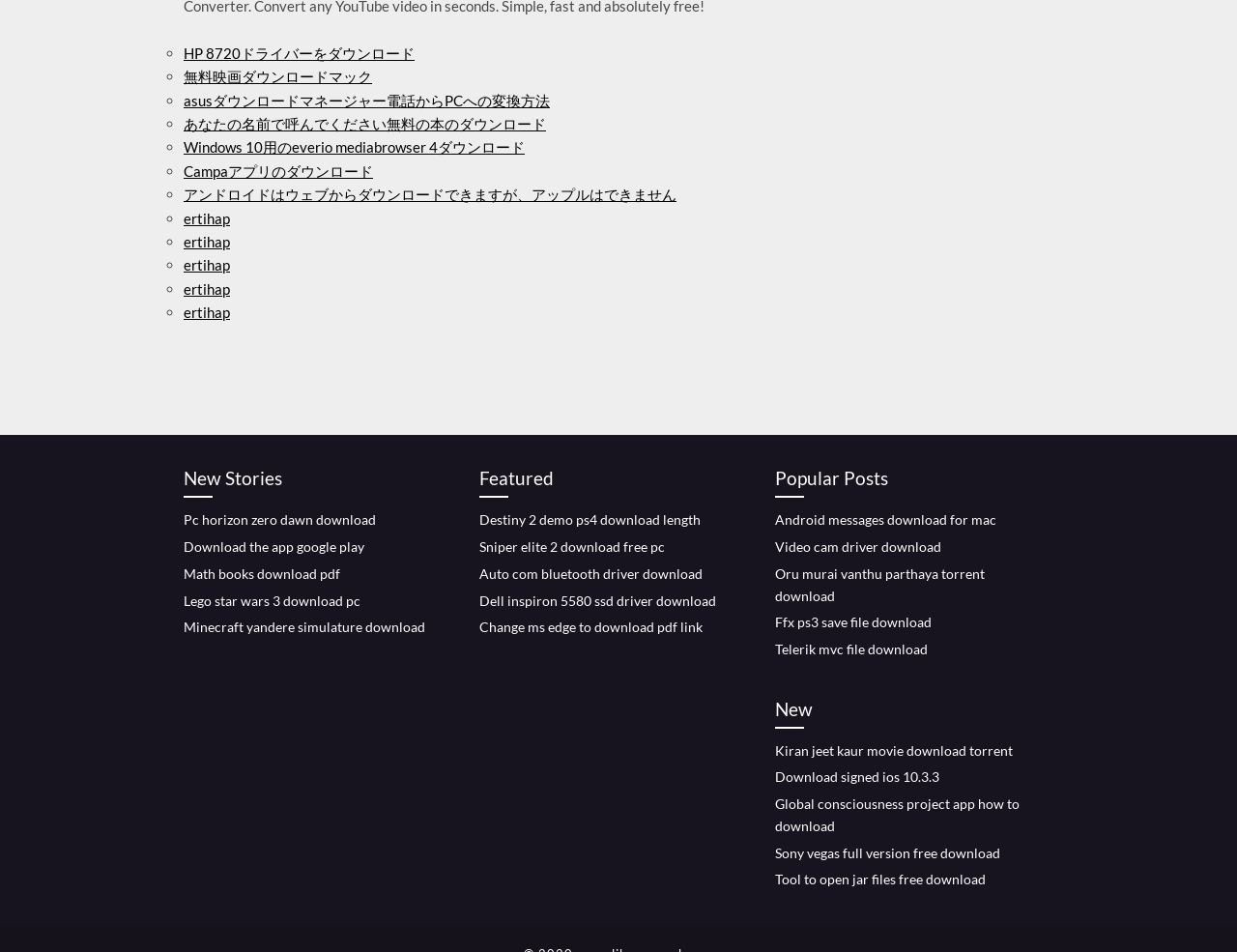Find the bounding box coordinates of the element to click in order to complete the given instruction: "Download Android messages for mac."

[0.627, 0.537, 0.805, 0.555]